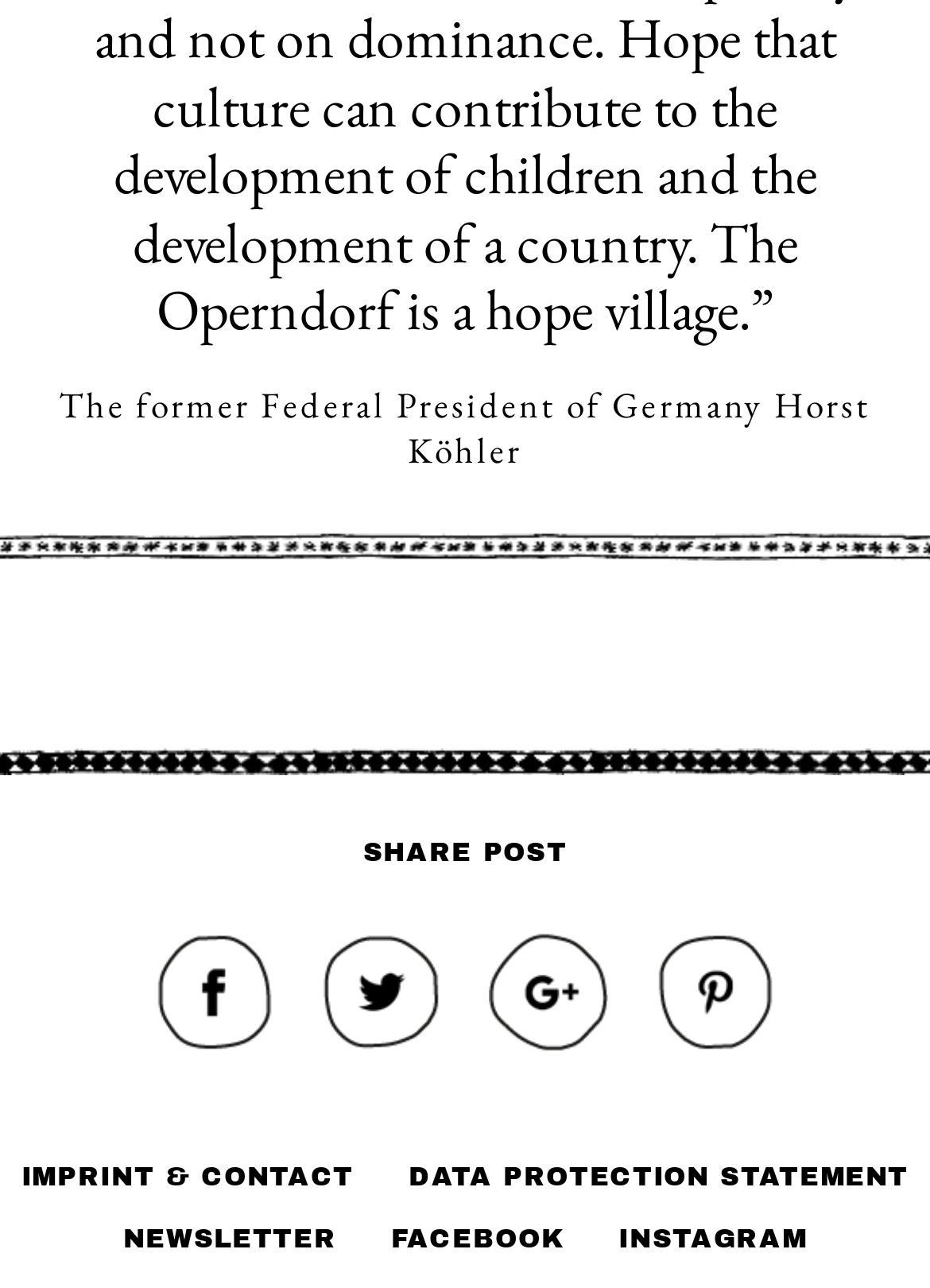Utilize the information from the image to answer the question in detail:
What is the purpose of the links at the bottom?

The answer can be inferred by looking at the text of the link elements at the bottom of the webpage, which include 'IMPRINT & CONTACT', 'DATA PROTECTION STATEMENT', 'NEWSLETTER', 'FACEBOOK', and 'INSTAGRAM', indicating that they are for contact and social media purposes.